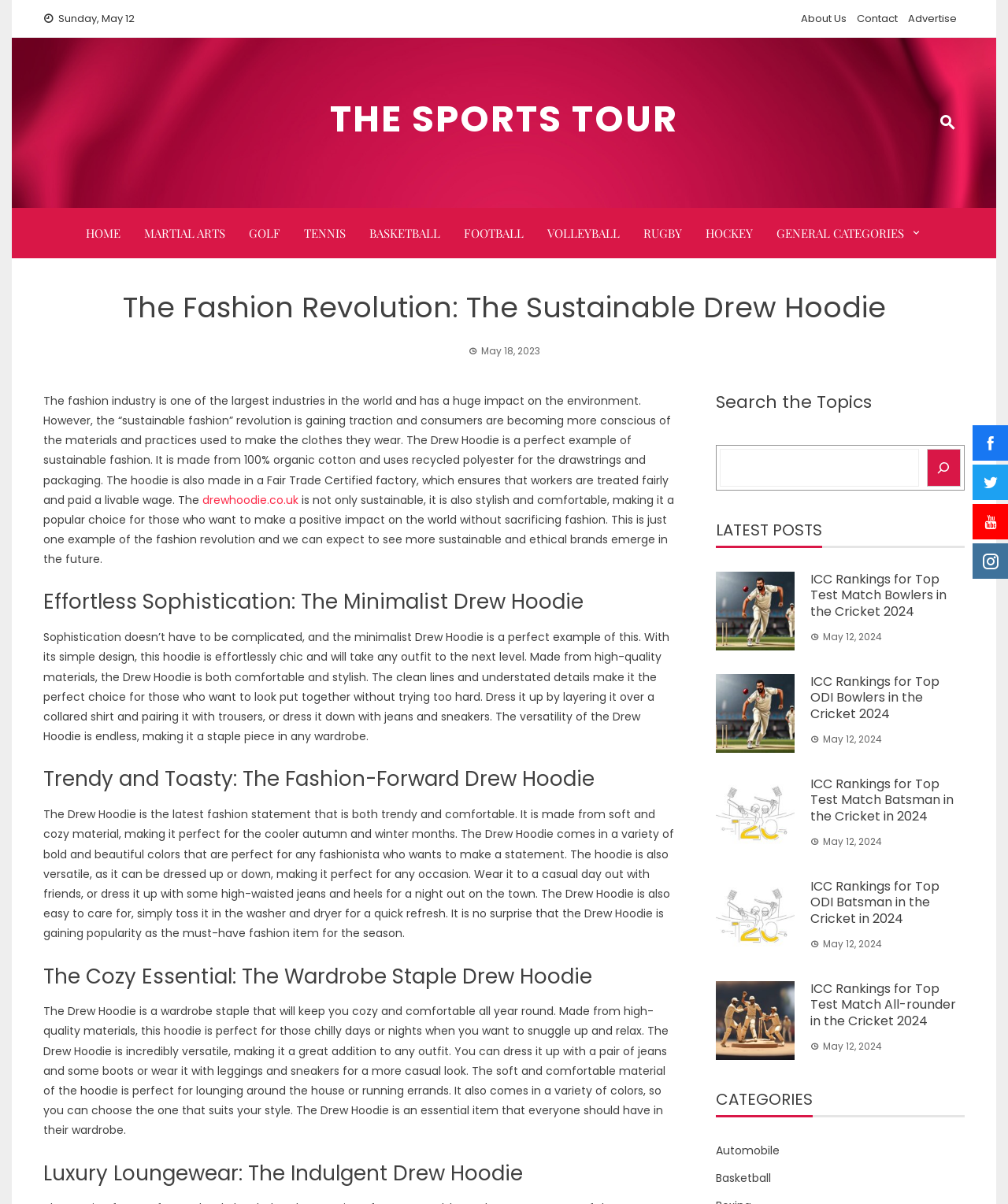Using the element description: "Martial Arts", determine the bounding box coordinates. The coordinates should be in the format [left, top, right, bottom], with values between 0 and 1.

[0.143, 0.183, 0.224, 0.204]